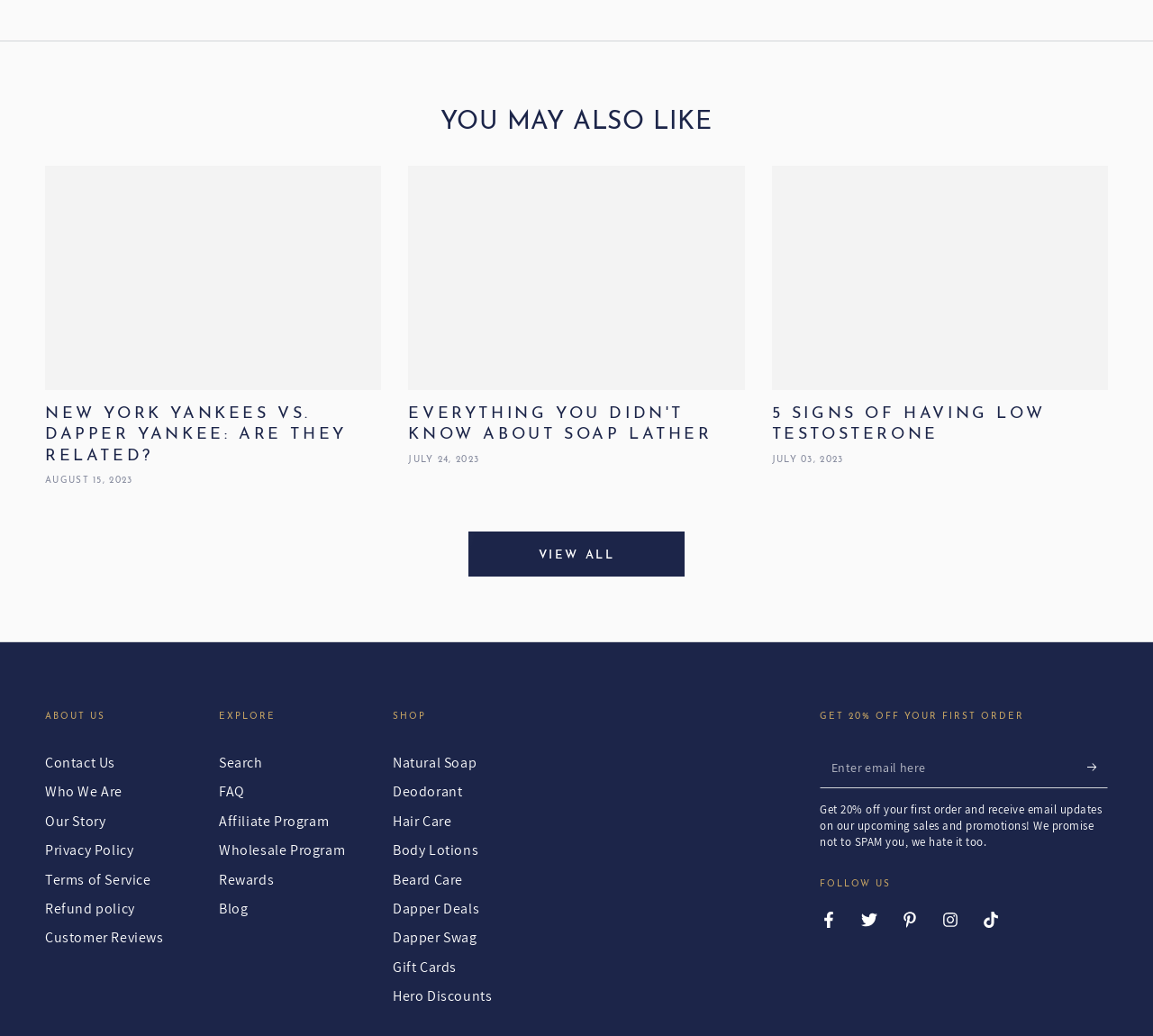Please determine the bounding box coordinates of the section I need to click to accomplish this instruction: "Search for something".

[0.19, 0.727, 0.228, 0.745]